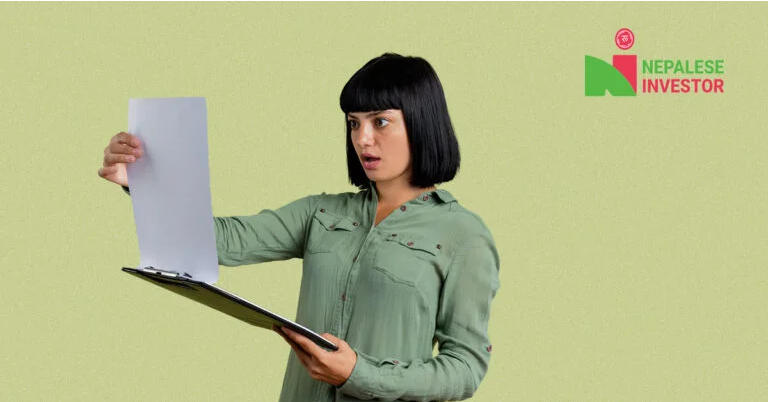Provide a comprehensive description of the image.

In this engaging image, a woman with shoulder-length black hair is portrayed looking surprised as she examines a document from a clipboard. Her expression conveys a mix of curiosity and astonishment, suggesting she may have just discovered something unexpected or significant while reviewing her investment materials. She is dressed in a light green button-up shirt, which complements the soft green background. To the right of the image, there is a logo featuring the text "NEPALESE INVESTOR," hinting at a focus on investment strategies and financial topics. This visual encapsulates themes of financial literacy and awareness, aligning well with the context of investment strategies for financial success.